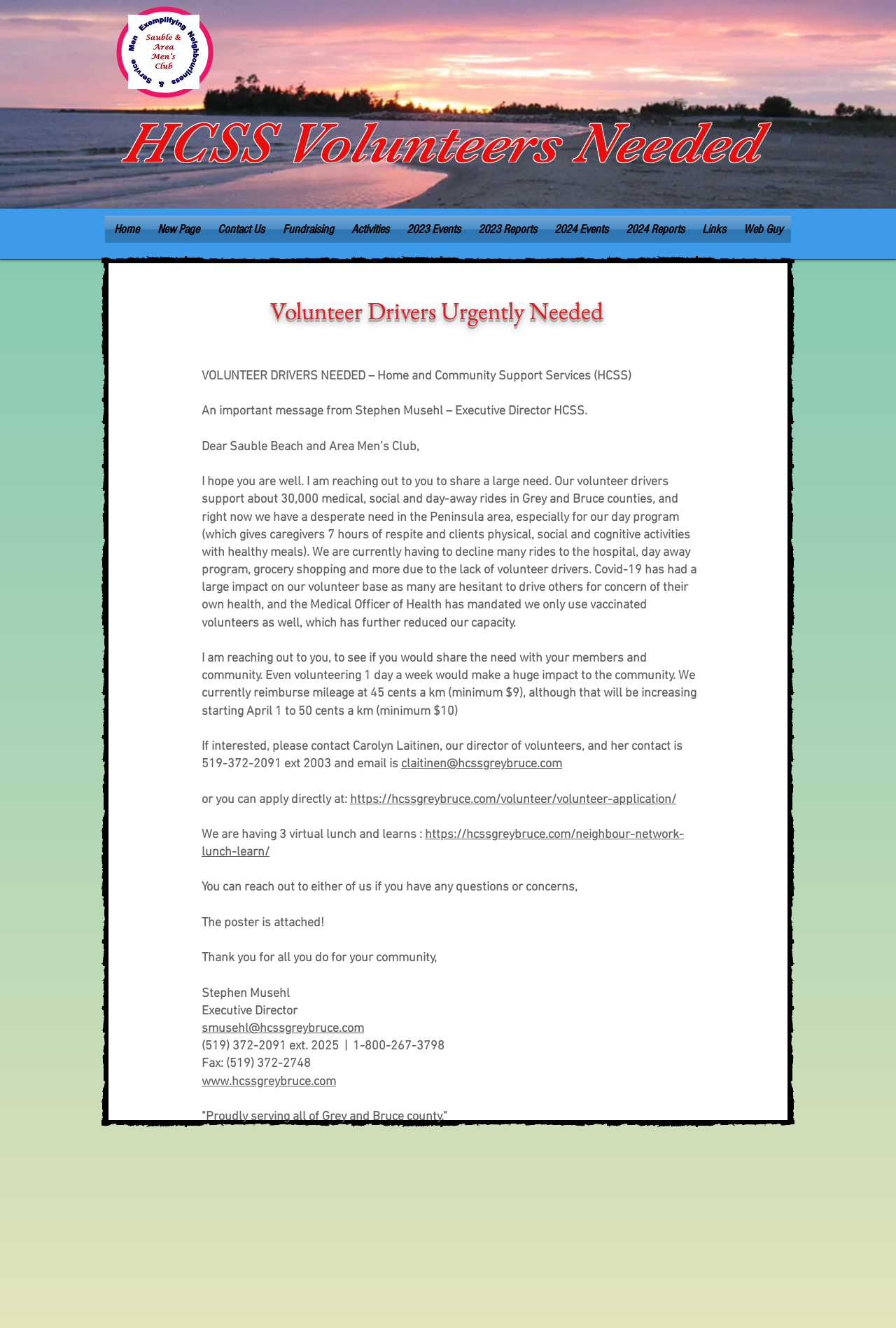What is the purpose of the day program?
Please provide a single word or phrase in response based on the screenshot.

Respite and activities